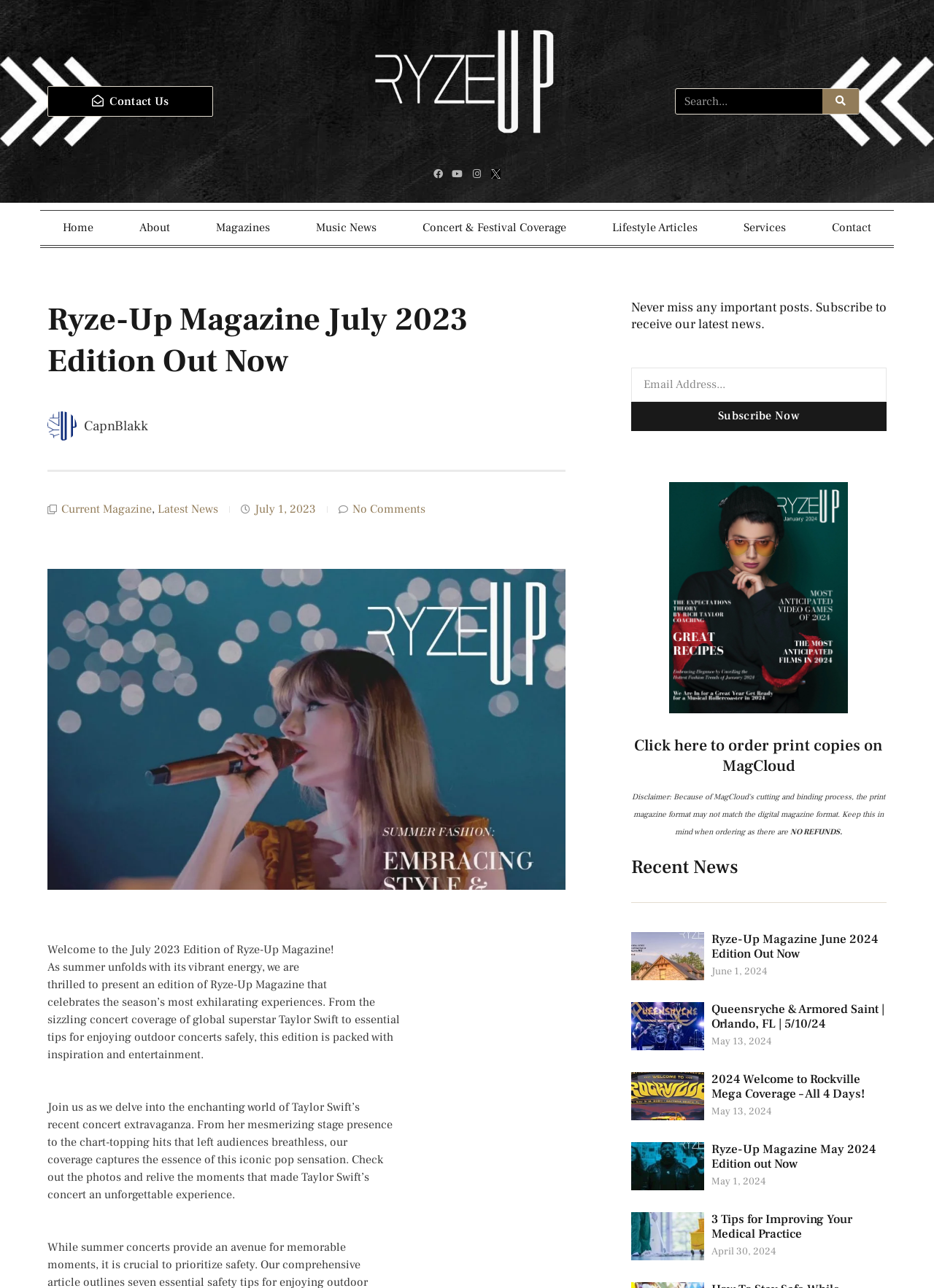What is the name of the magazine?
Provide a short answer using one word or a brief phrase based on the image.

Ryze-Up Magazine